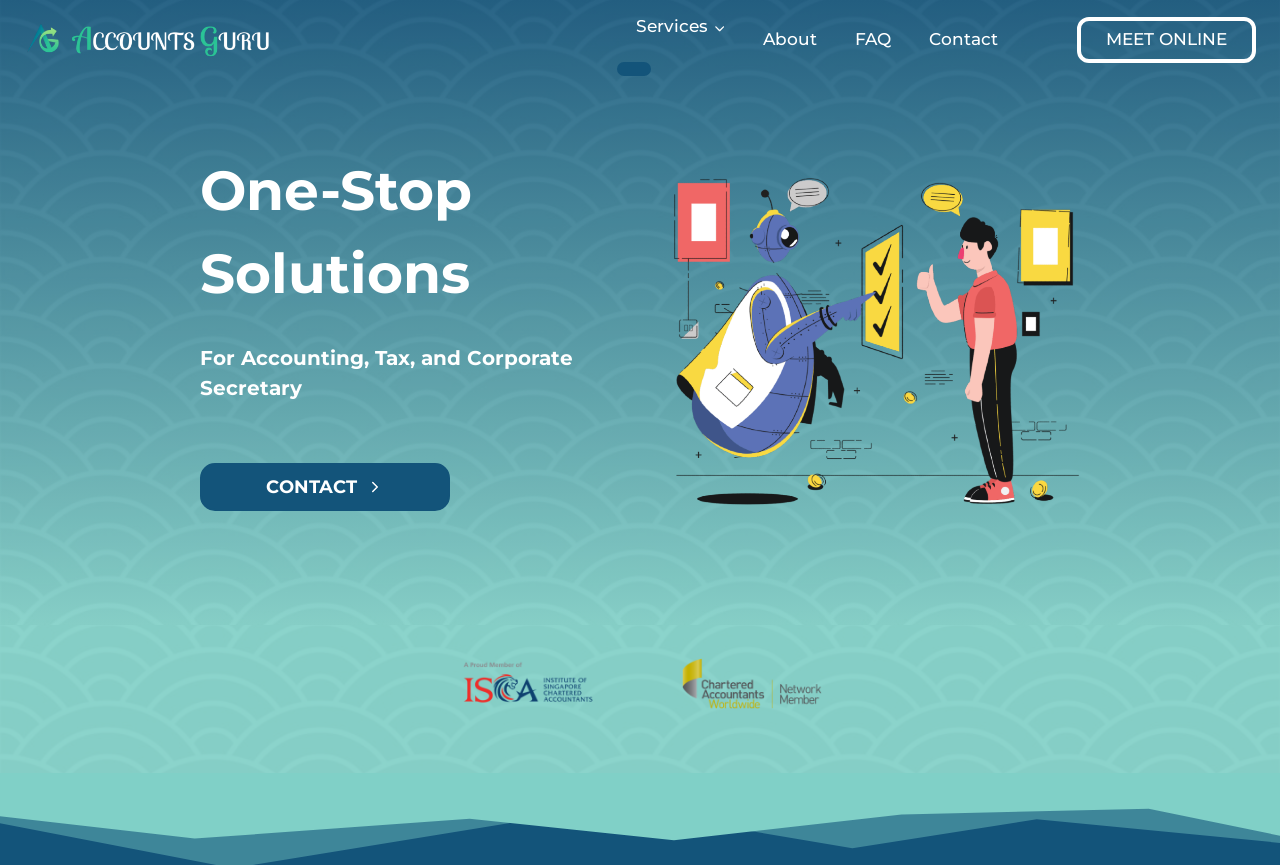Provide a brief response to the question below using a single word or phrase: 
How many figures are there on the webpage?

3